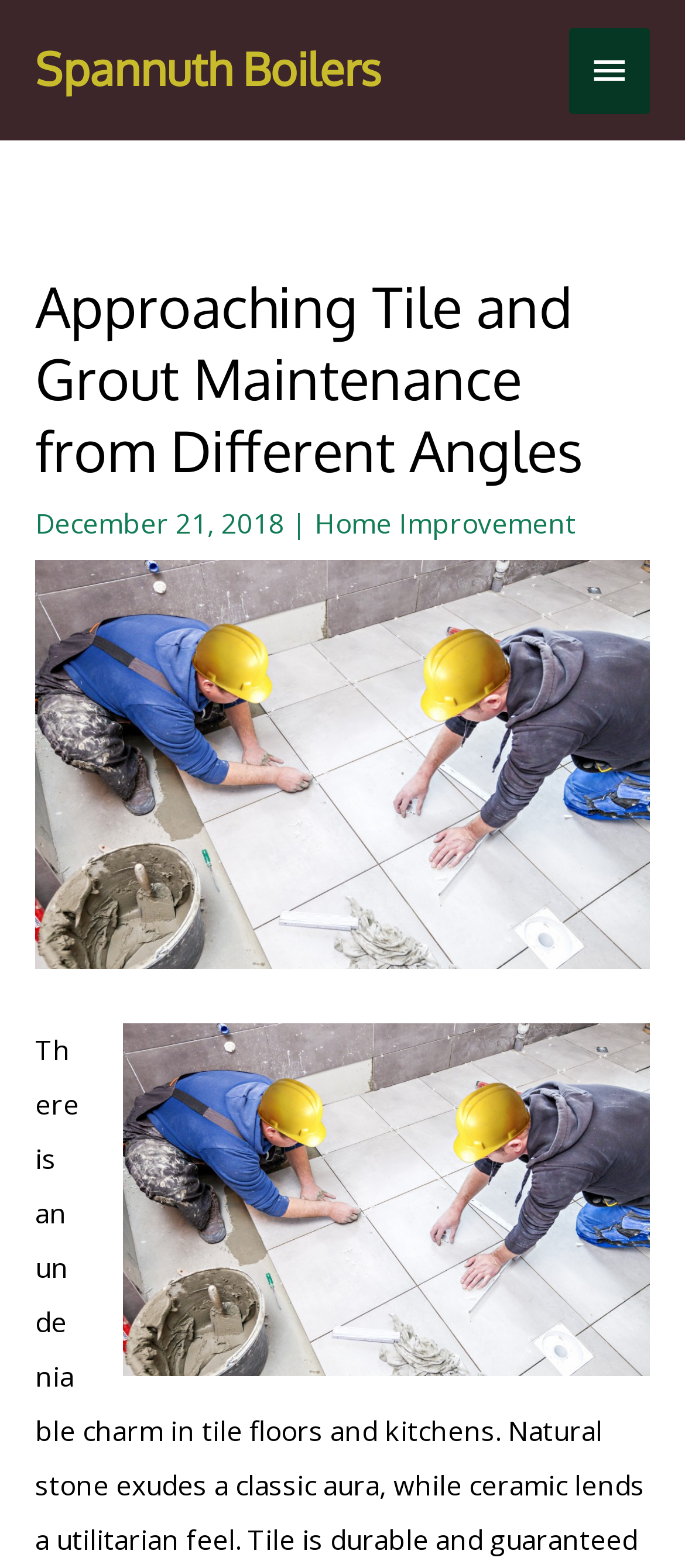What is the date of the article?
Provide a short answer using one word or a brief phrase based on the image.

December 21, 2018